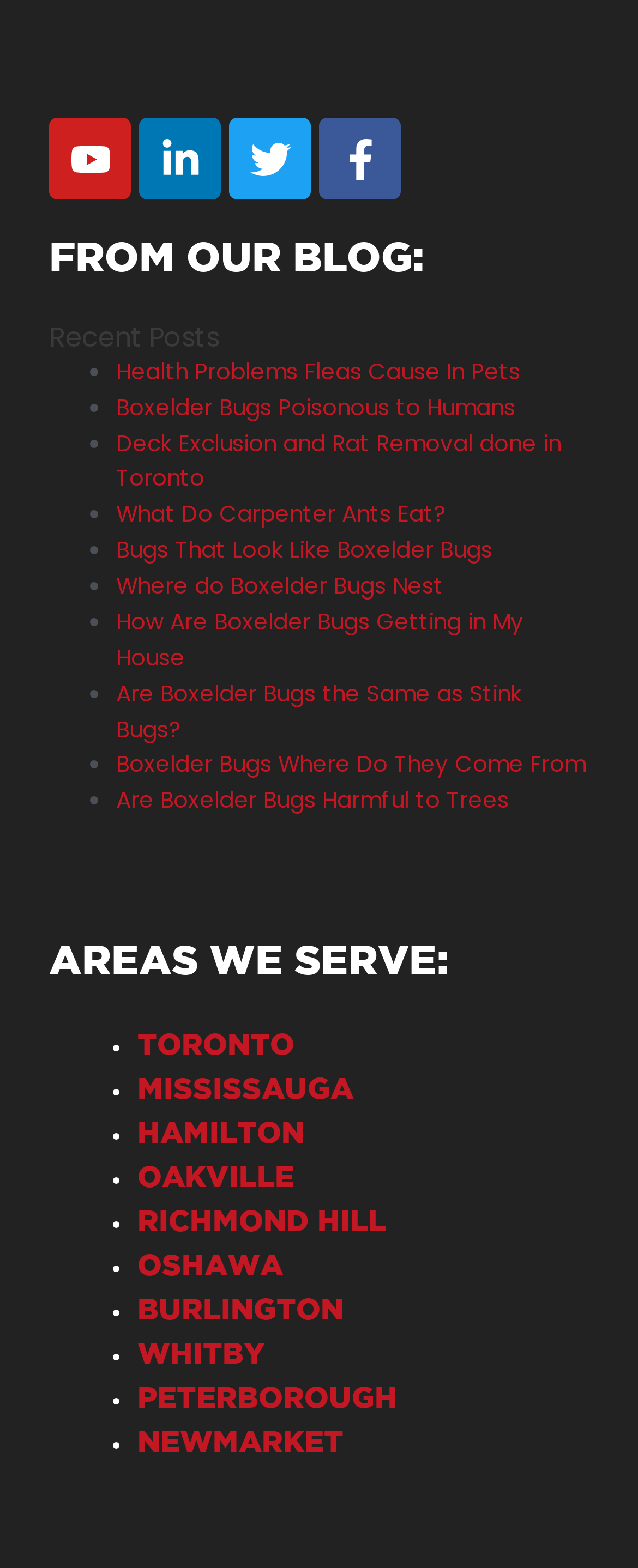Determine the bounding box coordinates of the element that should be clicked to execute the following command: "Explore services in OAKVILLE".

[0.215, 0.743, 0.462, 0.76]